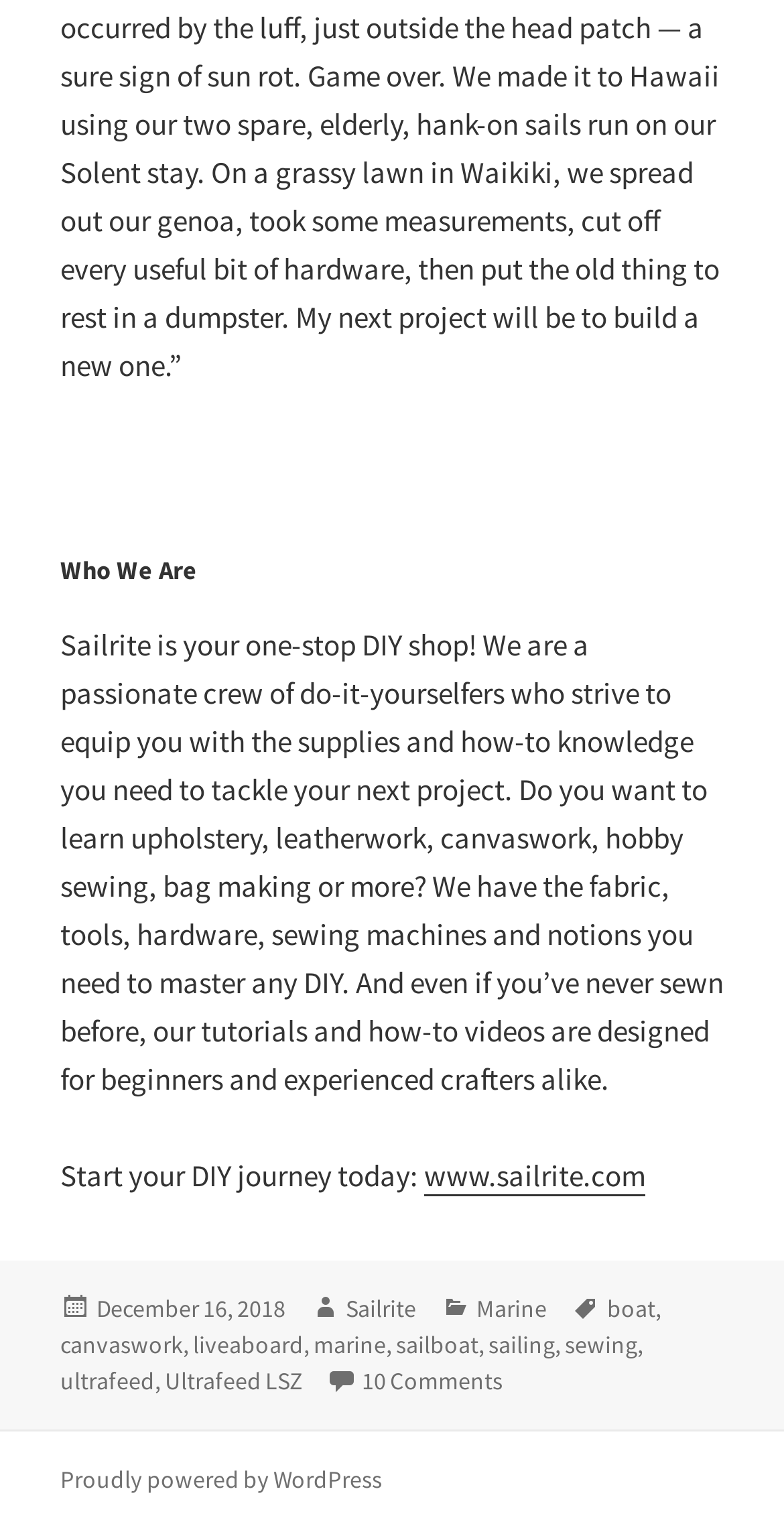Answer the question using only a single word or phrase: 
What is the date of the post?

December 16, 2018